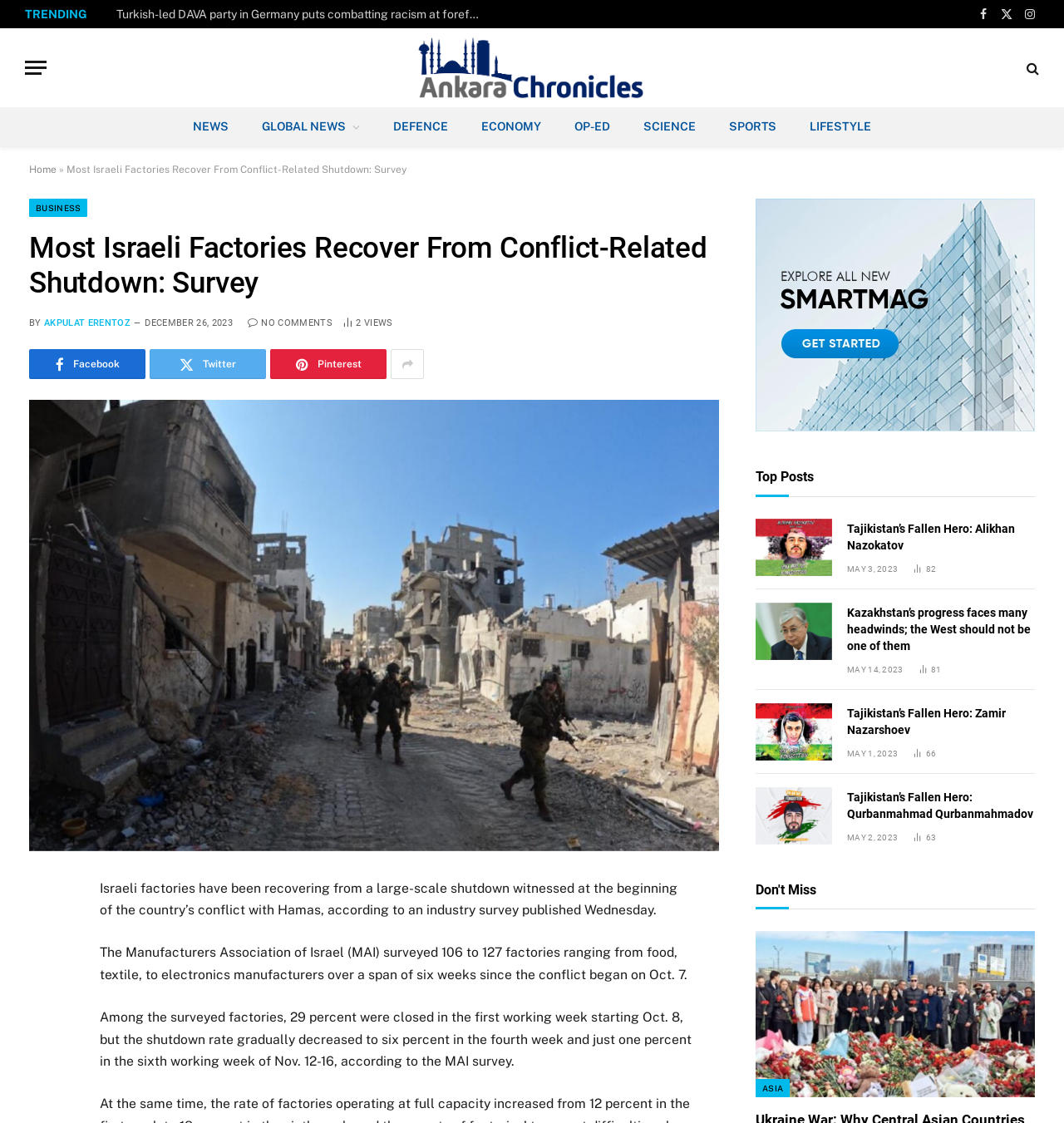How many factories were surveyed by the MAI?
Refer to the screenshot and answer in one word or phrase.

106 to 127